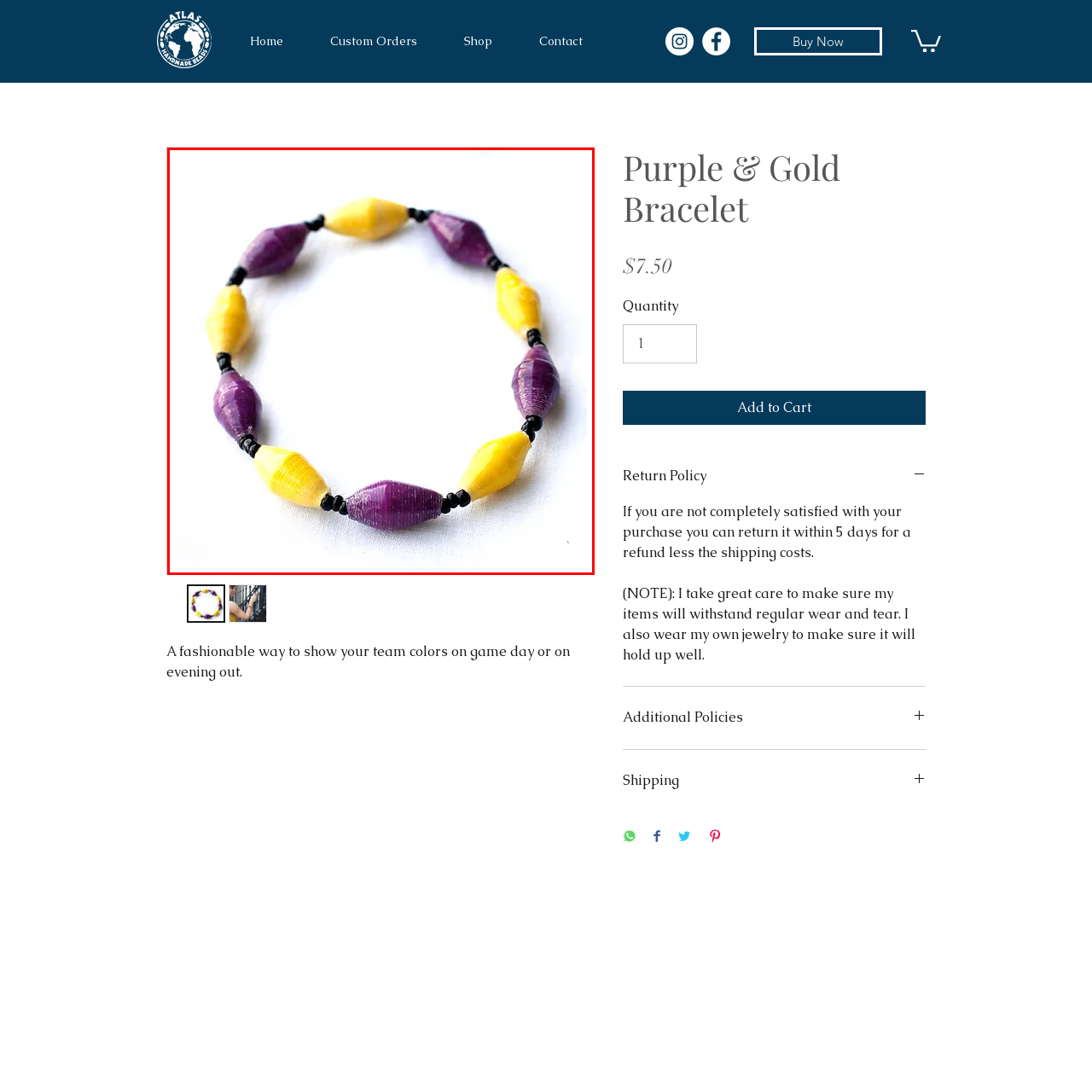Describe in detail the image that is highlighted by the red bounding box.

The image showcases a vibrant purple and gold bracelet, beautifully designed with alternating bead colors. The bracelet features large, elegantly shaped beads in deep purple and bright yellow, interspersed with small black beads to create a striking contrast. This fashionable piece is perfect for showcasing team colors, whether on game day or for a stylish evening out. The craftsmanship and color combination of the bracelet make it a versatile accessory for both casual and formal outfits, and it is affordably priced at $7.50.